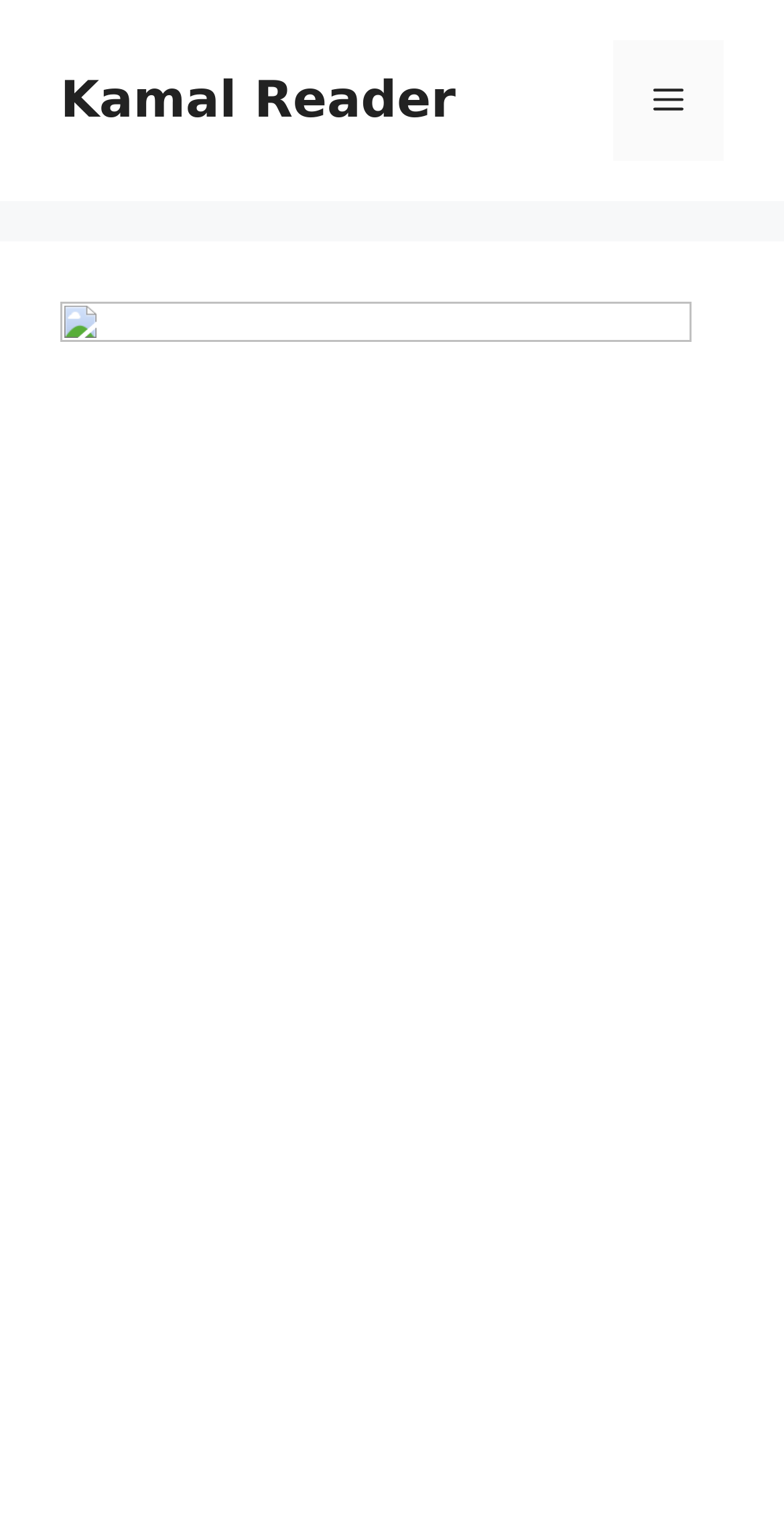Locate the bounding box of the UI element with the following description: "Menu".

[0.782, 0.026, 0.923, 0.105]